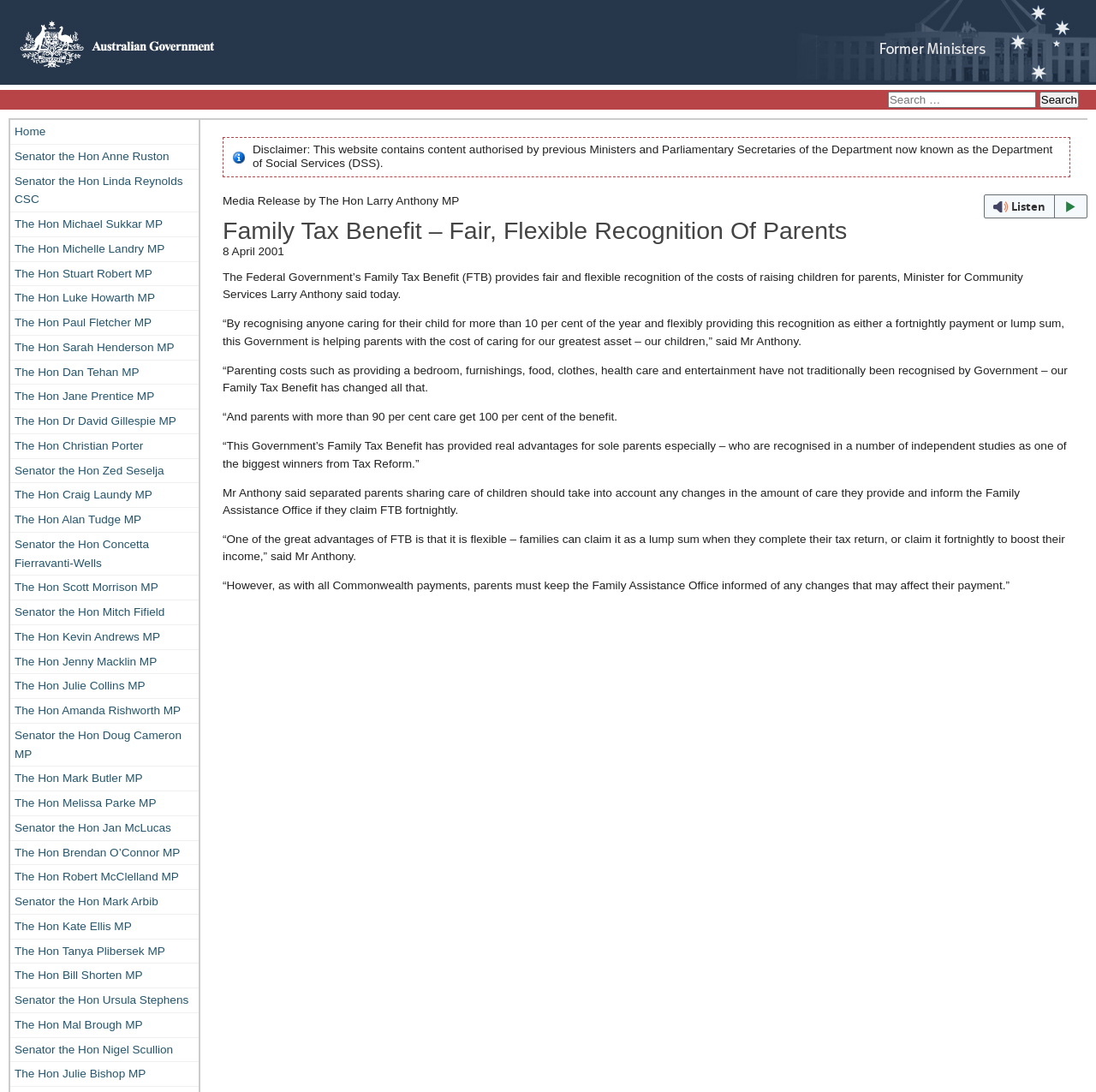Write an elaborate caption that captures the essence of the webpage.

This webpage is about the Family Tax Benefit, a government initiative that provides fair and flexible recognition of the costs of raising children for parents. At the top left corner, there is an image of the Australian Government, accompanied by a link to the government's website. Next to it, there is a search bar with a search button. Below the search bar, there are multiple links to various government officials, including senators and ministers.

On the right side of the page, there is a disclaimer stating that the website contains content authorized by previous ministers and parliamentary secretaries of the Department of Social Services. Below the disclaimer, there is a button to listen to the webpage with a web reader.

The main content of the webpage is an article about the Family Tax Benefit, which provides a fair and flexible recognition of the costs of raising children for parents. The article is dated April 8, 2001, and is attributed to the Hon Larry Anthony MP. The article explains the benefits of the Family Tax Benefit, including its flexibility in providing recognition to parents who care for their children for more than 10% of the year. It also highlights the advantages of the benefit for sole parents and separated parents sharing care of children.

Throughout the article, there are multiple paragraphs of text explaining the details of the Family Tax Benefit, including how it can be claimed as a lump sum or fortnightly payment, and the importance of keeping the Family Assistance Office informed of any changes that may affect the payment.